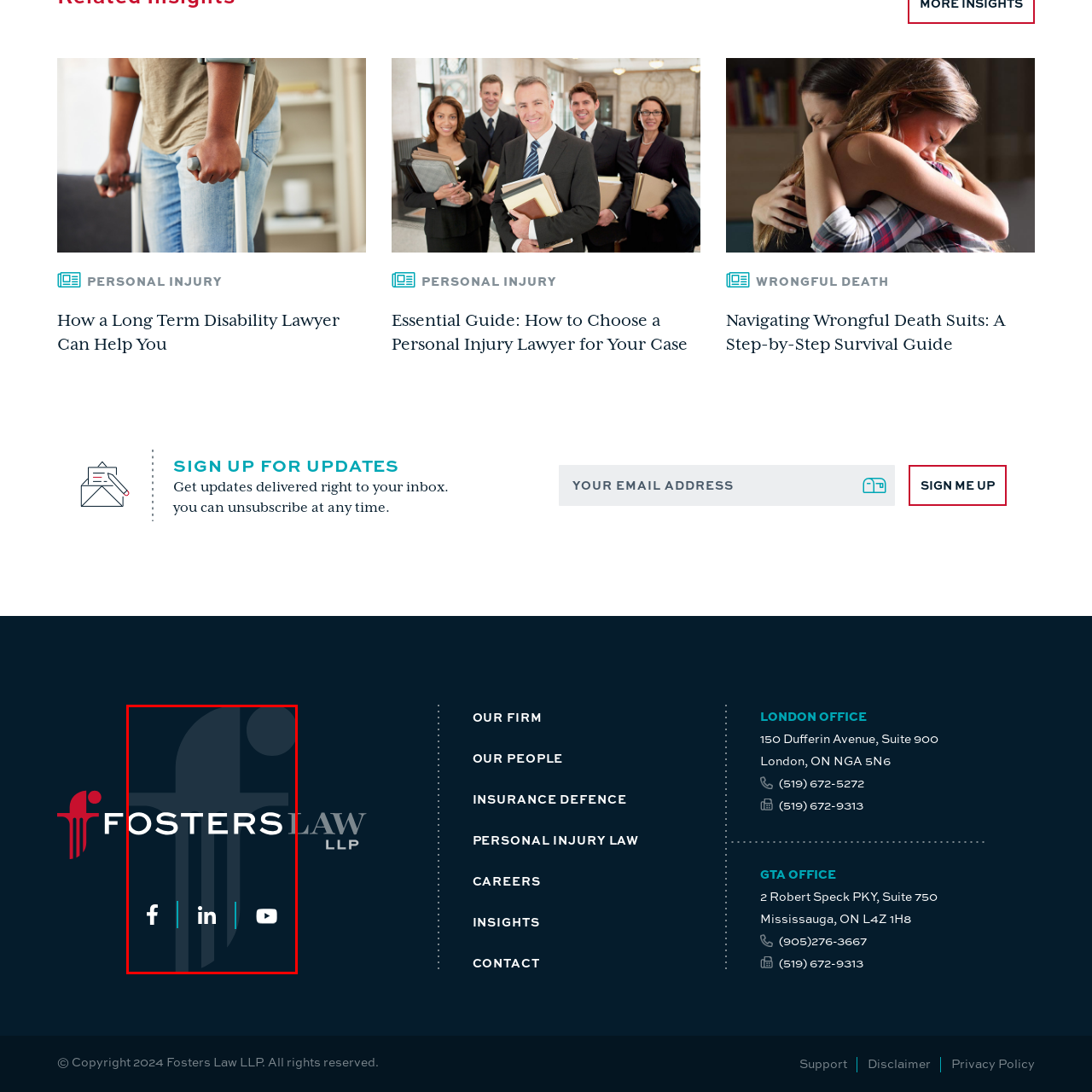Focus on the picture inside the red-framed area and provide a one-word or short phrase response to the following question:
How many social media icons are present?

Three